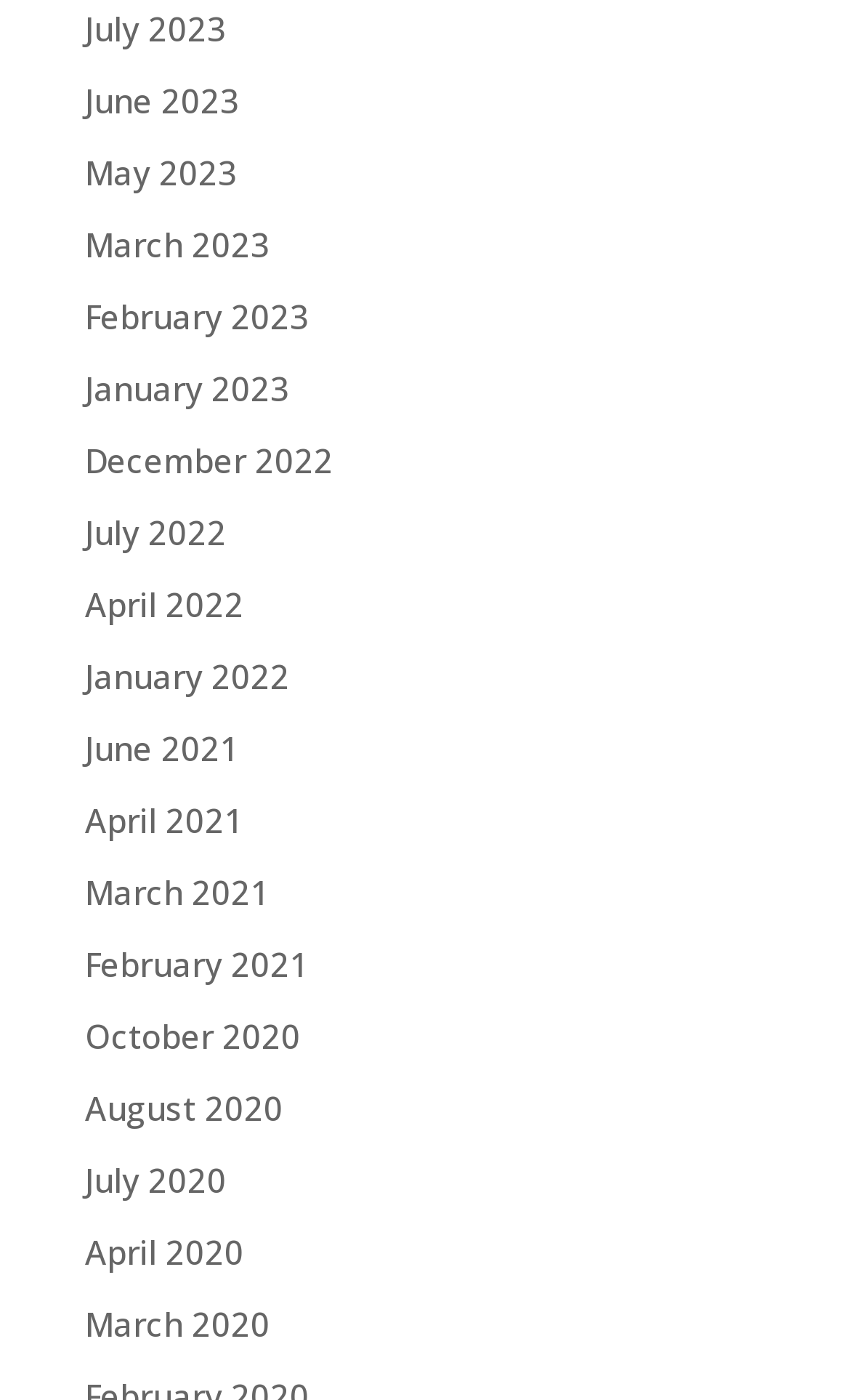How many months are listed in 2022?
Give a thorough and detailed response to the question.

I counted the links that contain '2022' in their text and found that there are two months listed in 2022, which are 'July 2022' and 'December 2022'.